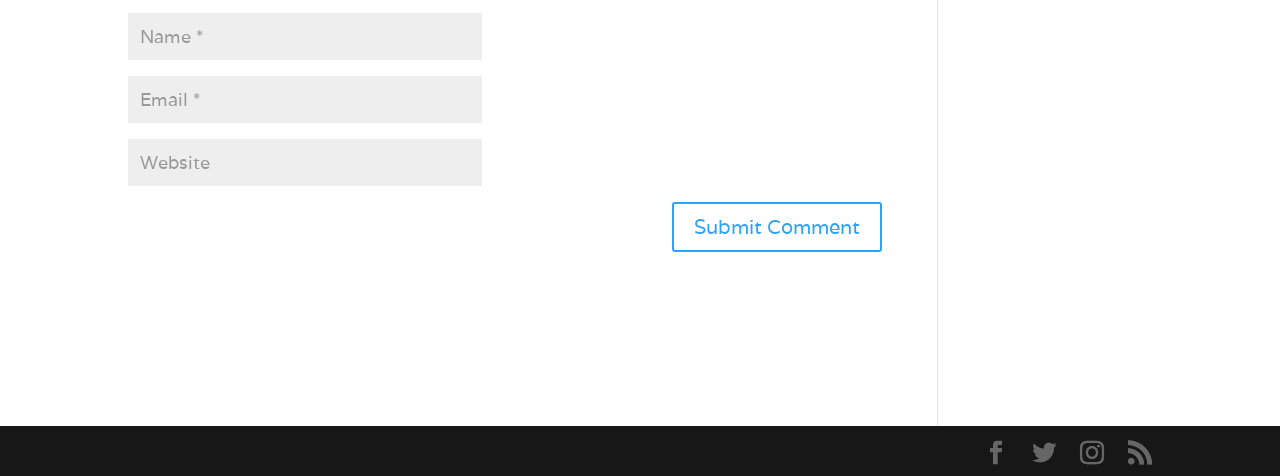Extract the bounding box coordinates for the described element: "input value="Email *" aria-describedby="email-notes" name="email"". The coordinates should be represented as four float numbers between 0 and 1: [left, top, right, bottom].

[0.1, 0.159, 0.377, 0.257]